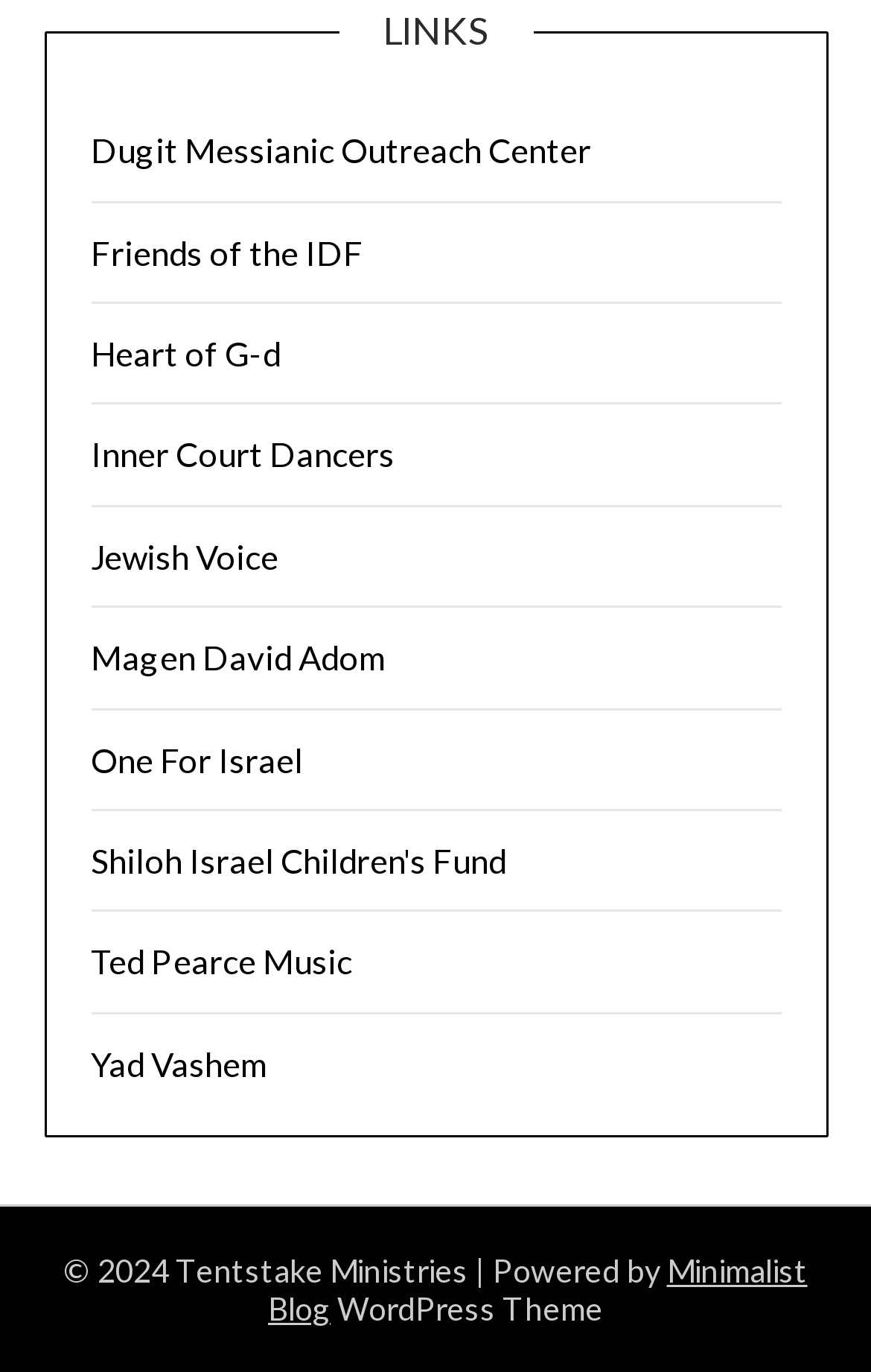Pinpoint the bounding box coordinates of the element that must be clicked to accomplish the following instruction: "explore Inner Court Dancers". The coordinates should be in the format of four float numbers between 0 and 1, i.e., [left, top, right, bottom].

[0.104, 0.317, 0.453, 0.346]